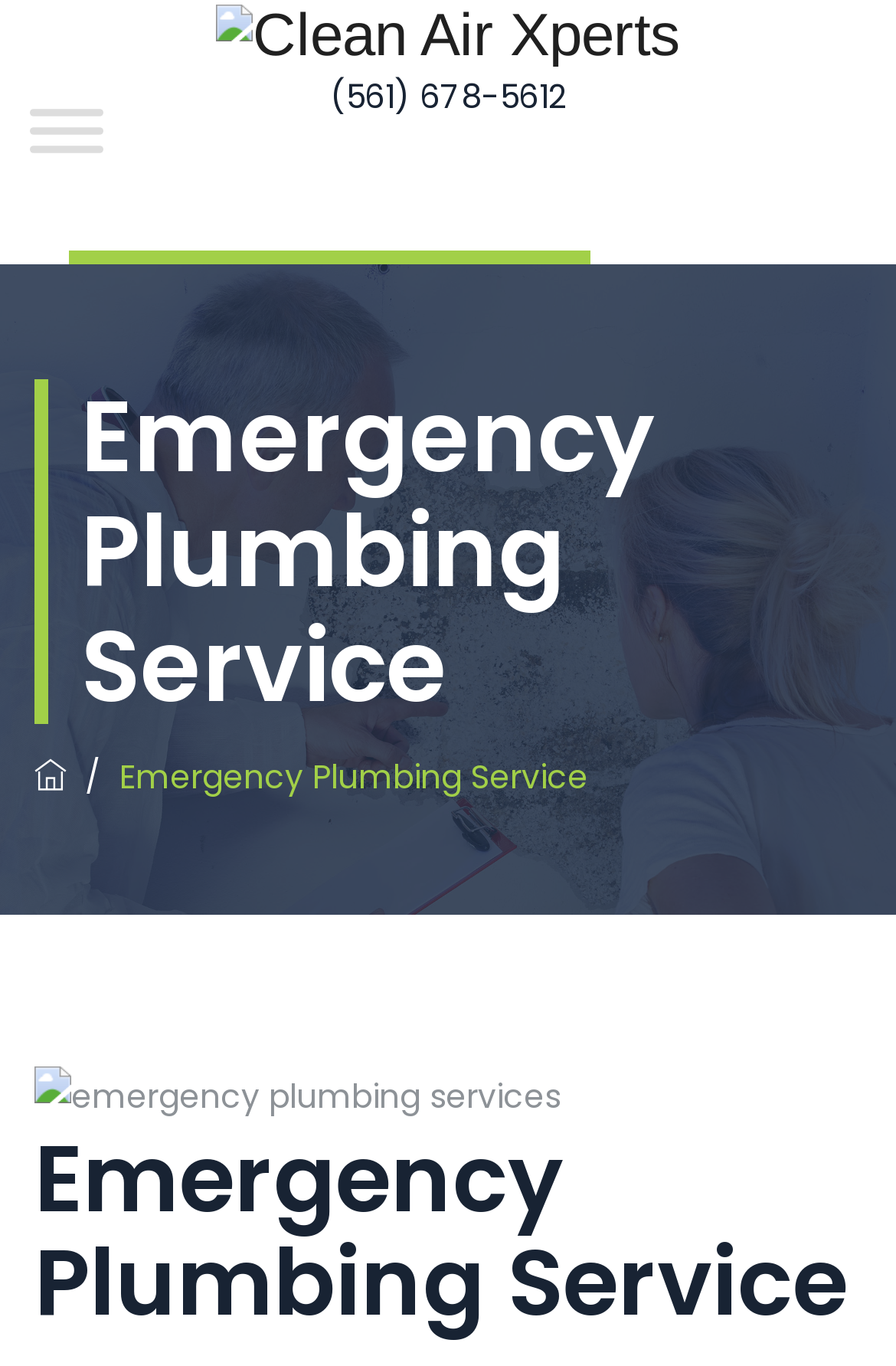Carefully examine the image and provide an in-depth answer to the question: What is the company name?

I found the company name by looking at the top left section of the webpage, where I saw a link element with the company name 'Clean Air Xperts'.